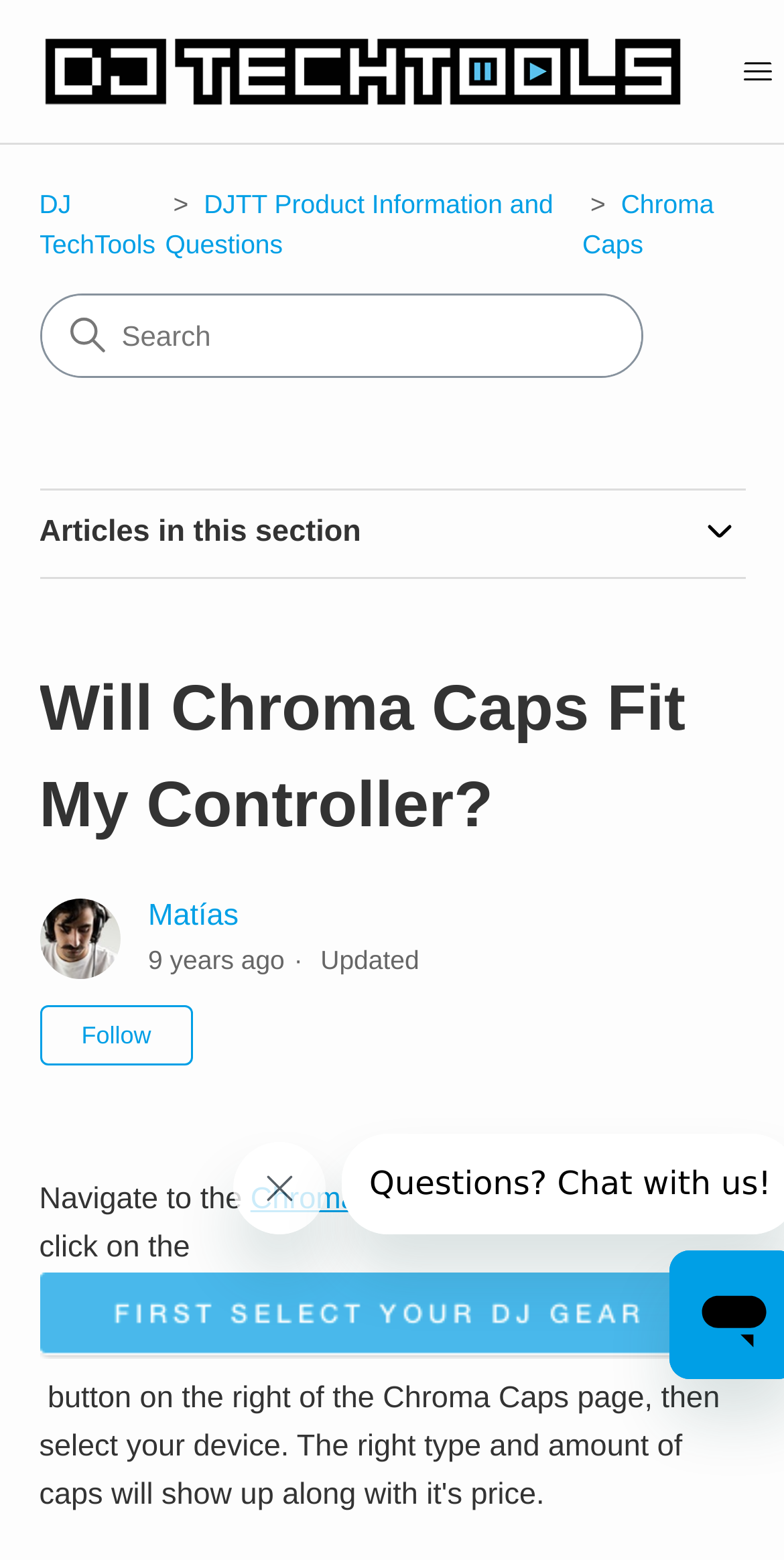Extract the primary heading text from the webpage.

Will Chroma Caps Fit My Controller?